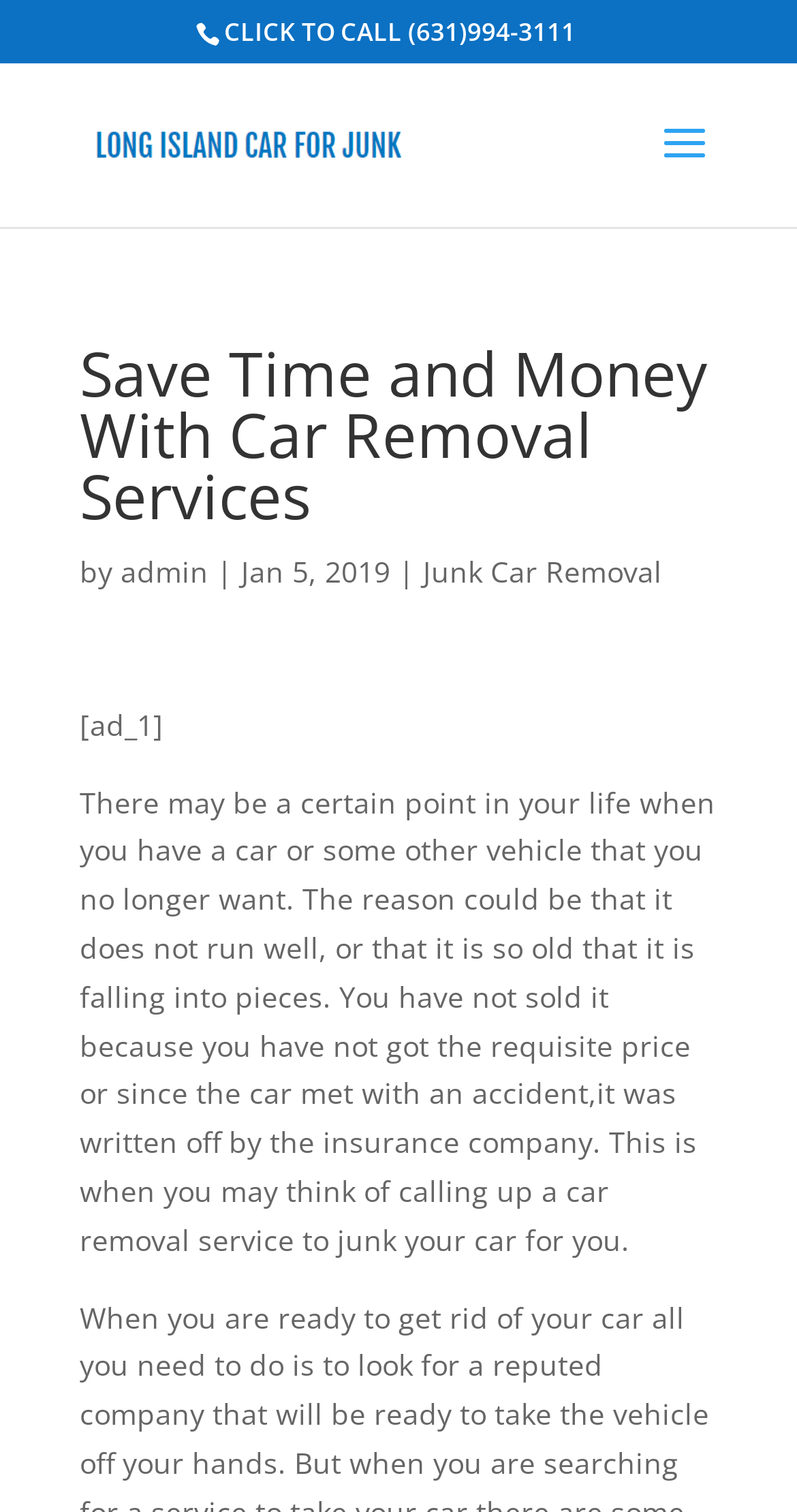What is the purpose of a car removal service?
Using the information presented in the image, please offer a detailed response to the question.

According to the webpage, a car removal service is used to junk cars that are no longer wanted, possibly due to reasons such as the car not running well or being old and falling into pieces.